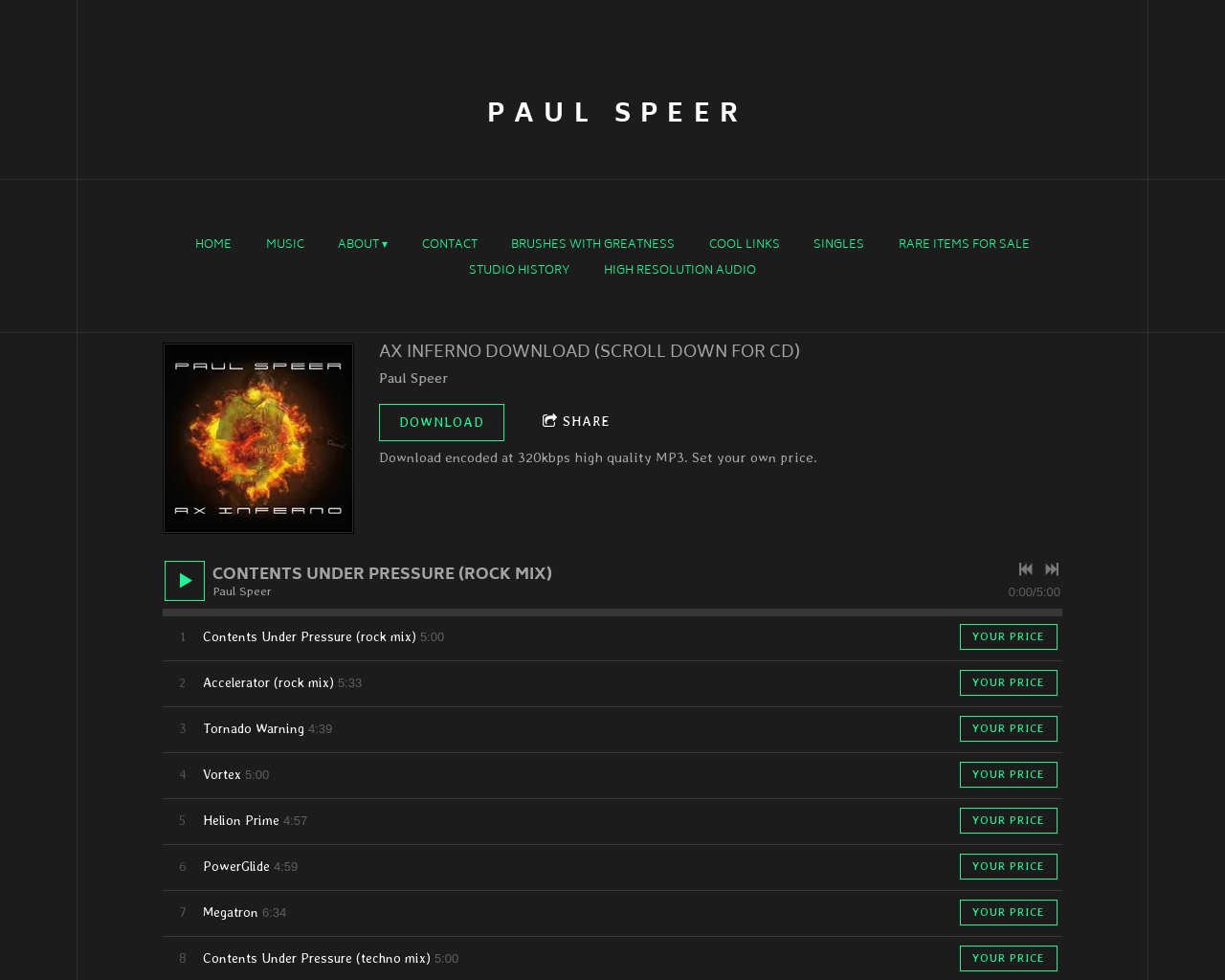Give a one-word or one-phrase response to the question: 
Is there a way to share the music on this webpage?

Yes